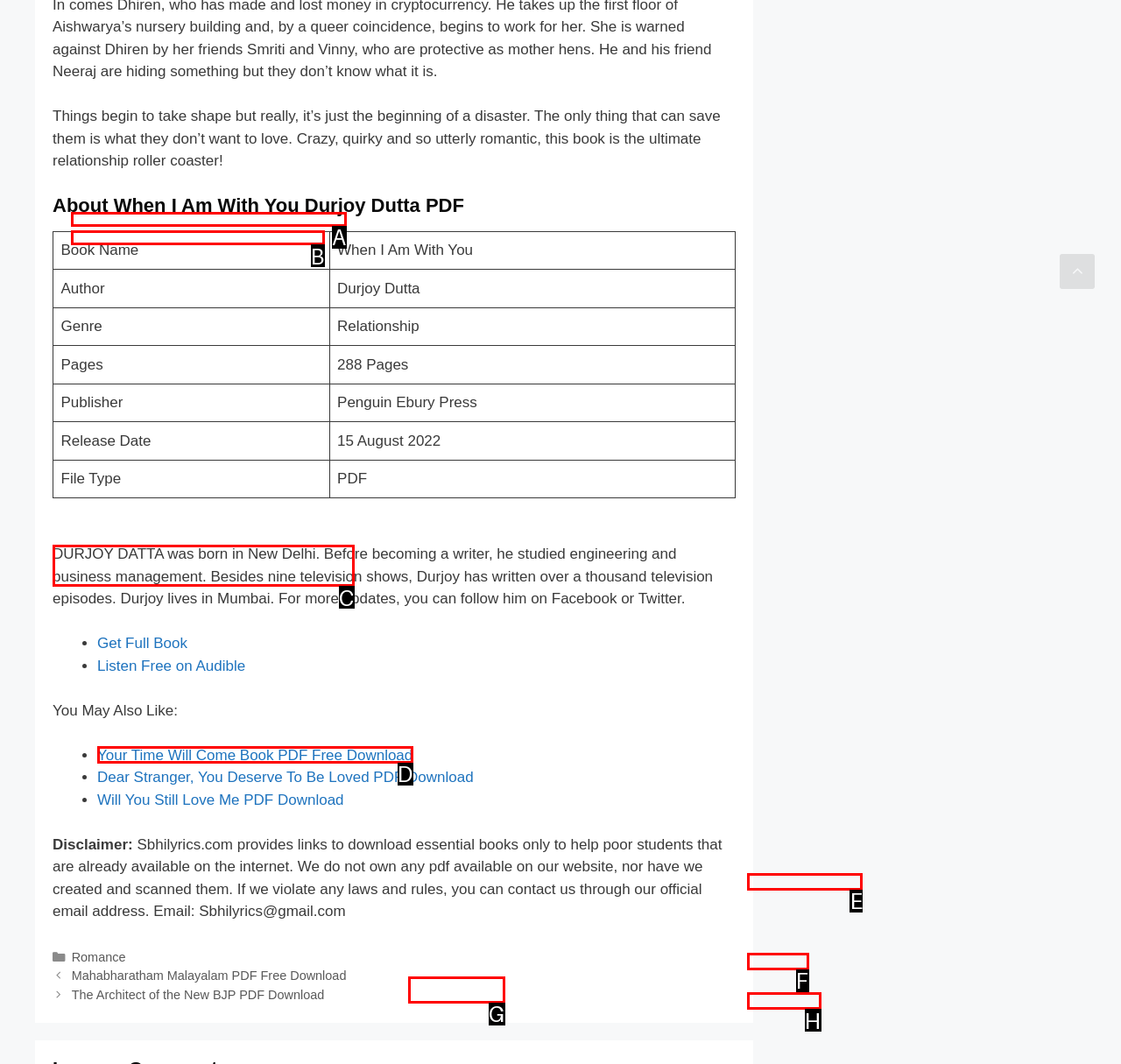Select the letter of the UI element you need to click on to fulfill this task: Download the book 'Your Time Will Come'. Write down the letter only.

D